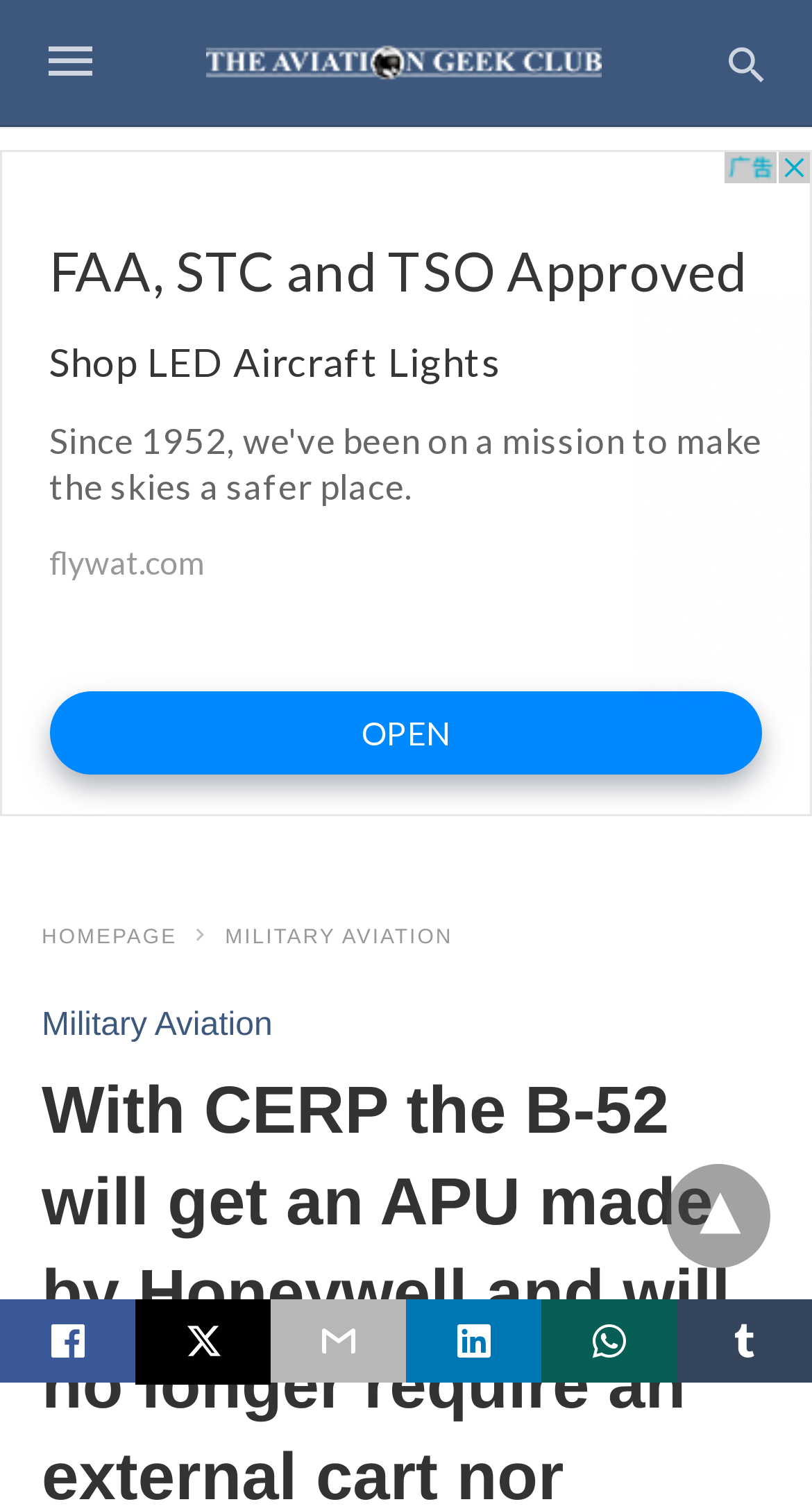How many main navigation links are available?
Provide a one-word or short-phrase answer based on the image.

2